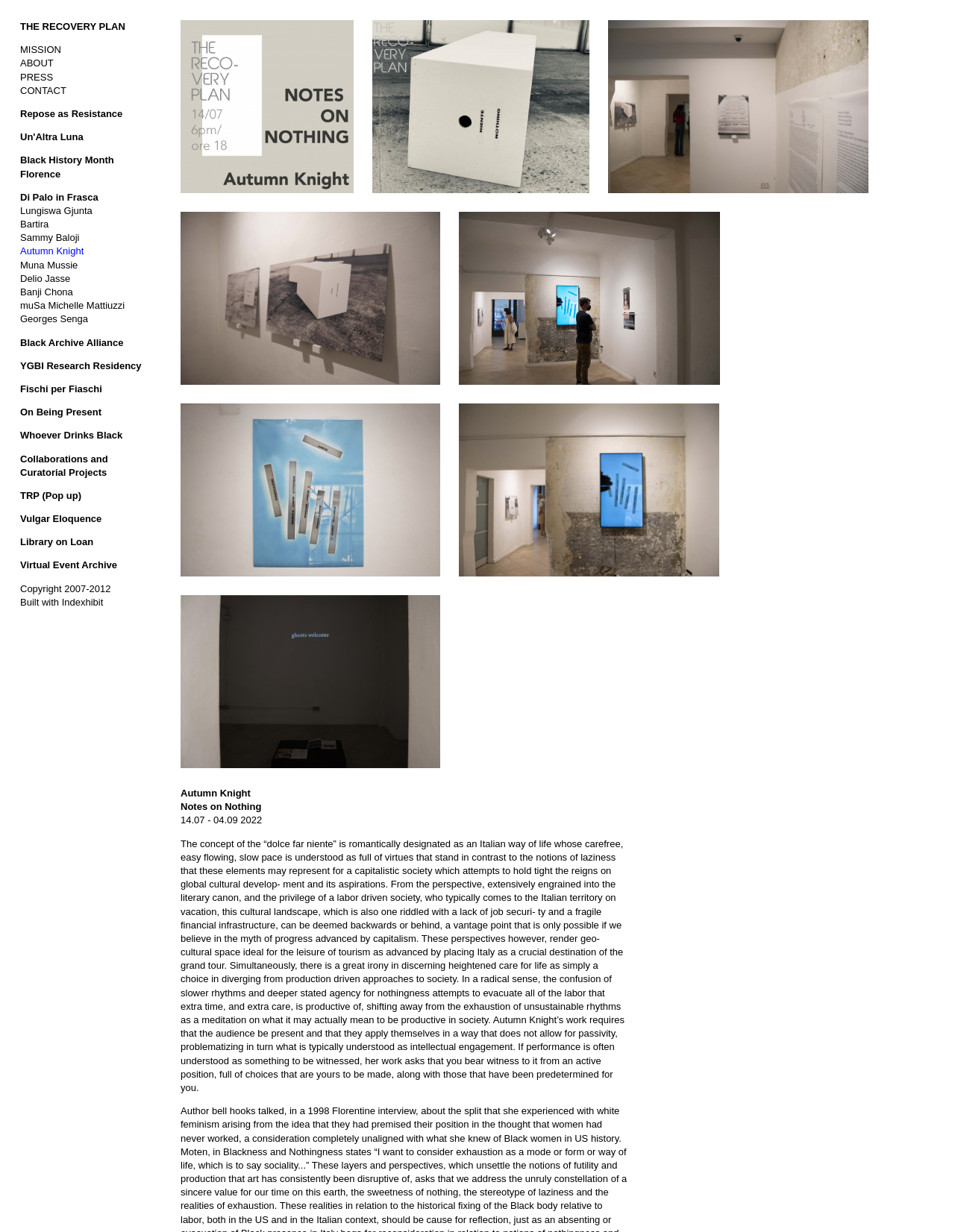Determine the bounding box coordinates for the HTML element mentioned in the following description: "CONTACT". The coordinates should be a list of four floats ranging from 0 to 1, represented as [left, top, right, bottom].

[0.021, 0.069, 0.069, 0.078]